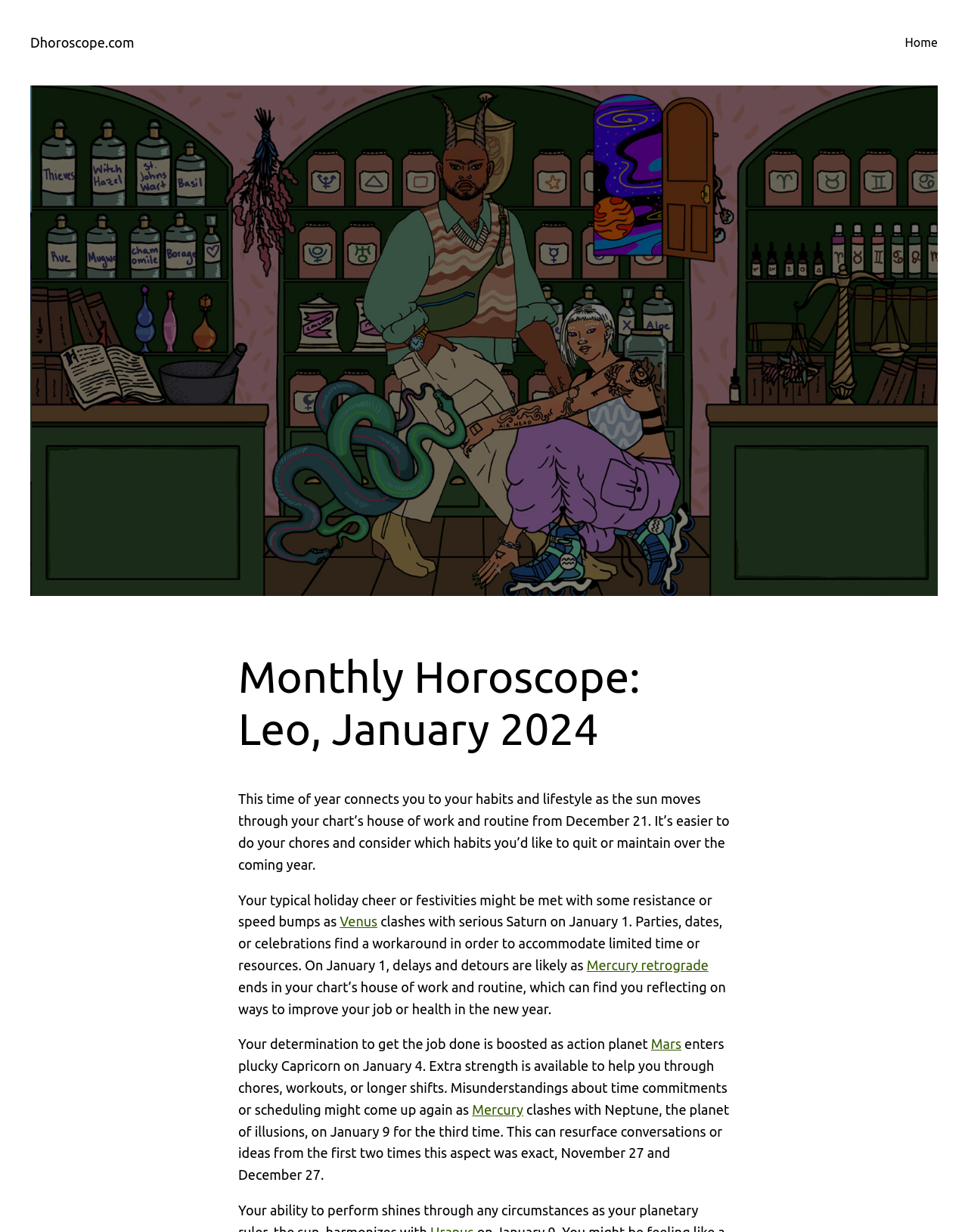Identify the text that serves as the heading for the webpage and generate it.

Monthly Horoscope: Leo, January 2024